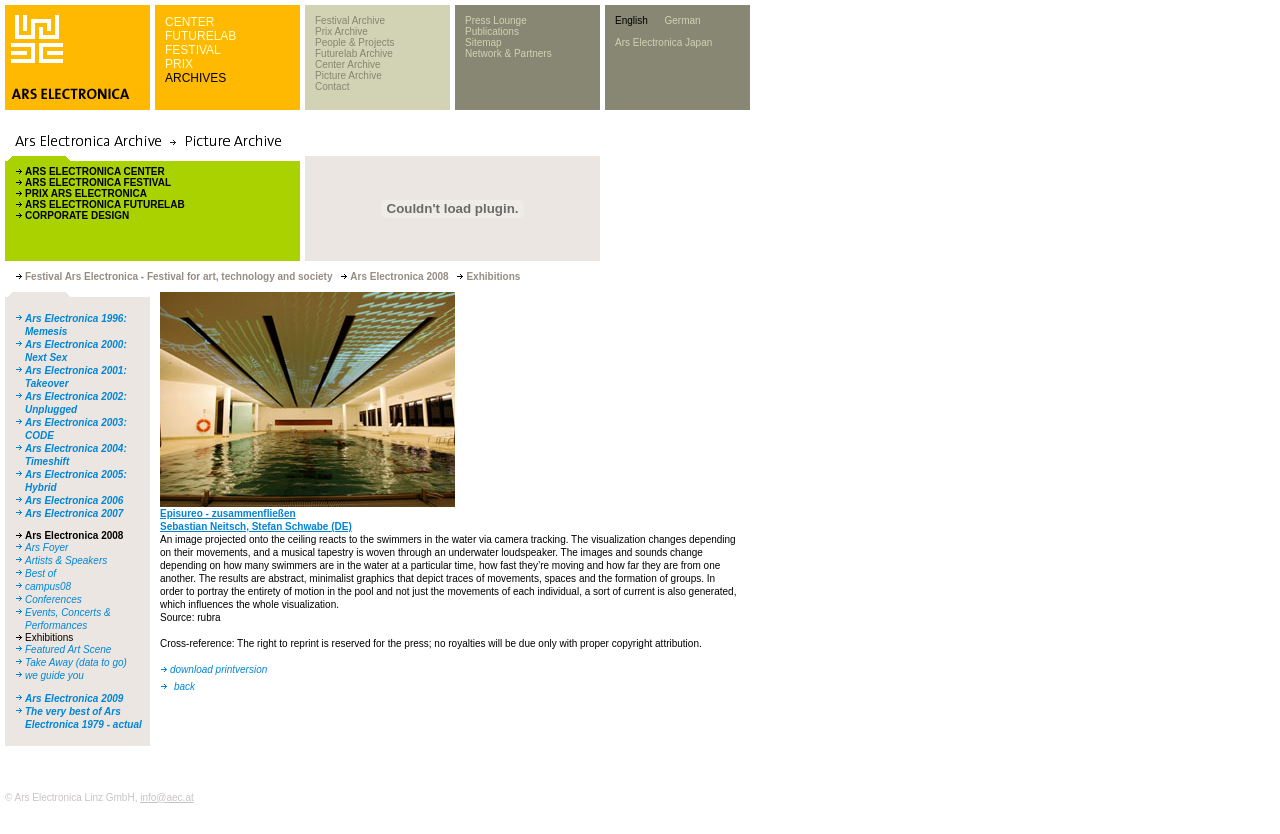What is the name of the archive?
Please provide a single word or phrase answer based on the image.

Ars Electronica Archive